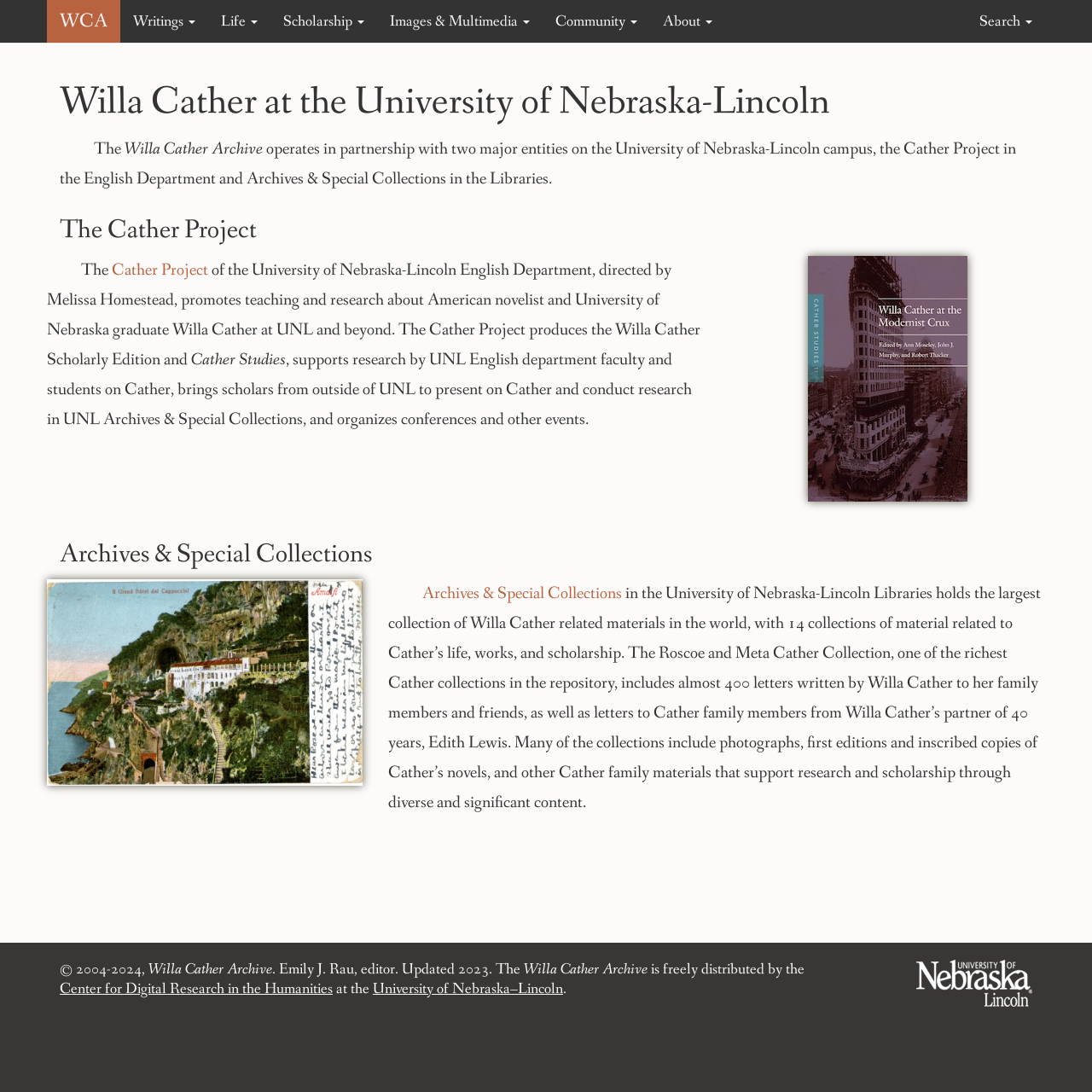What is the name of the department that directs the Cather Project?
Using the image, answer in one word or phrase.

English Department